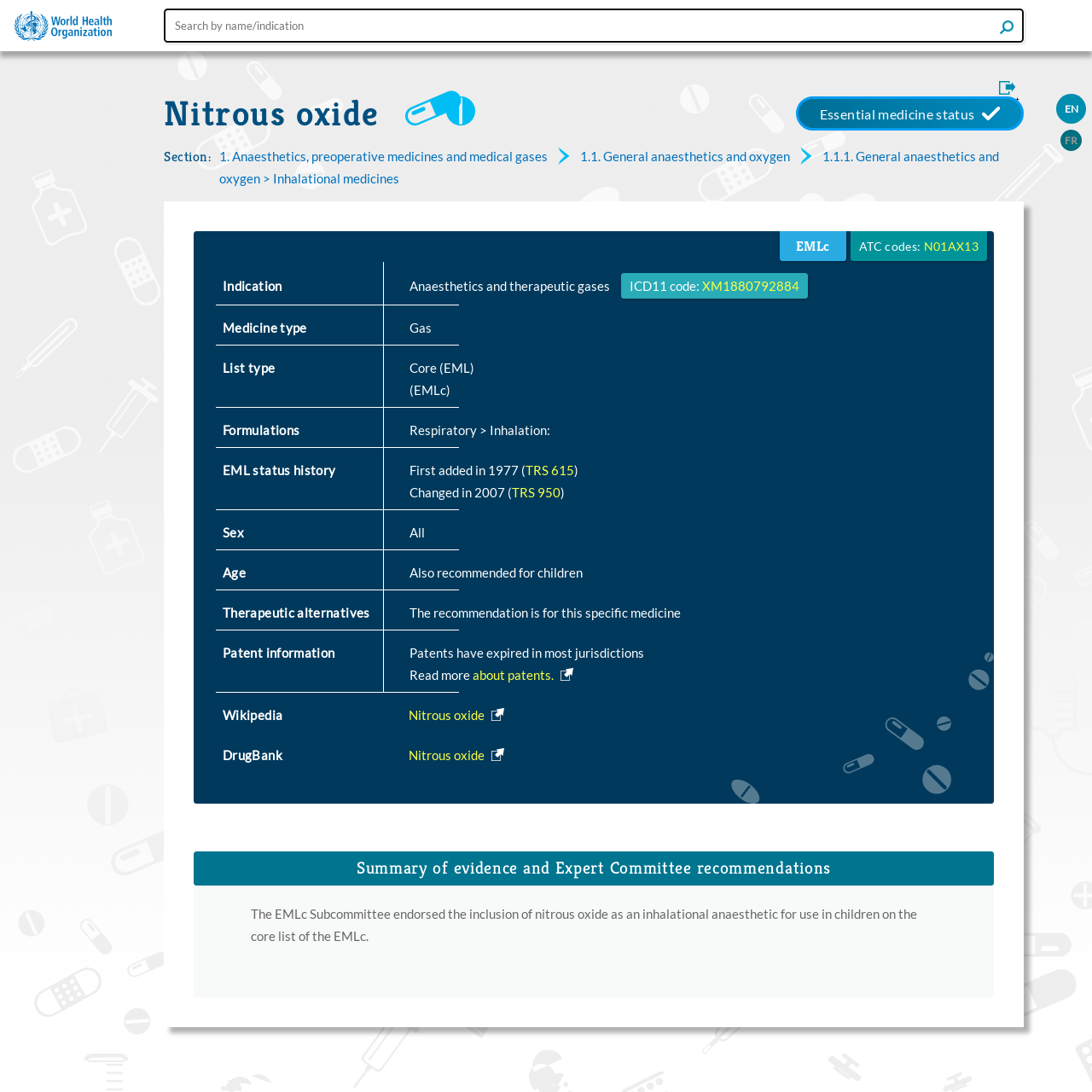Find the coordinates for the bounding box of the element with this description: "1.1. General anaesthetics and oxygen".

[0.532, 0.136, 0.75, 0.15]